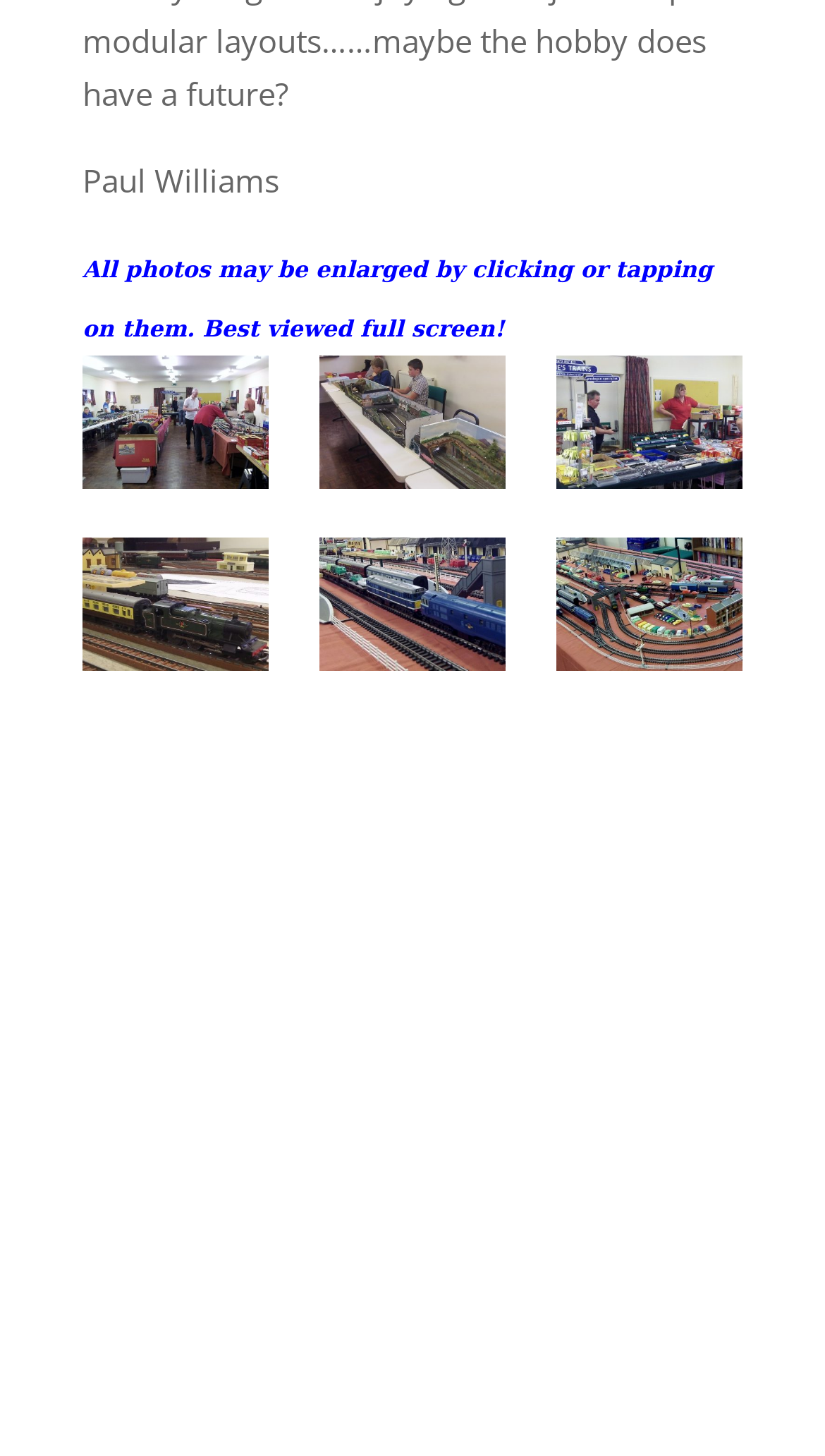Determine the bounding box coordinates of the area to click in order to meet this instruction: "View Train Collectors Society Triang Show 2016 P Williams".

[0.387, 0.244, 0.613, 0.335]